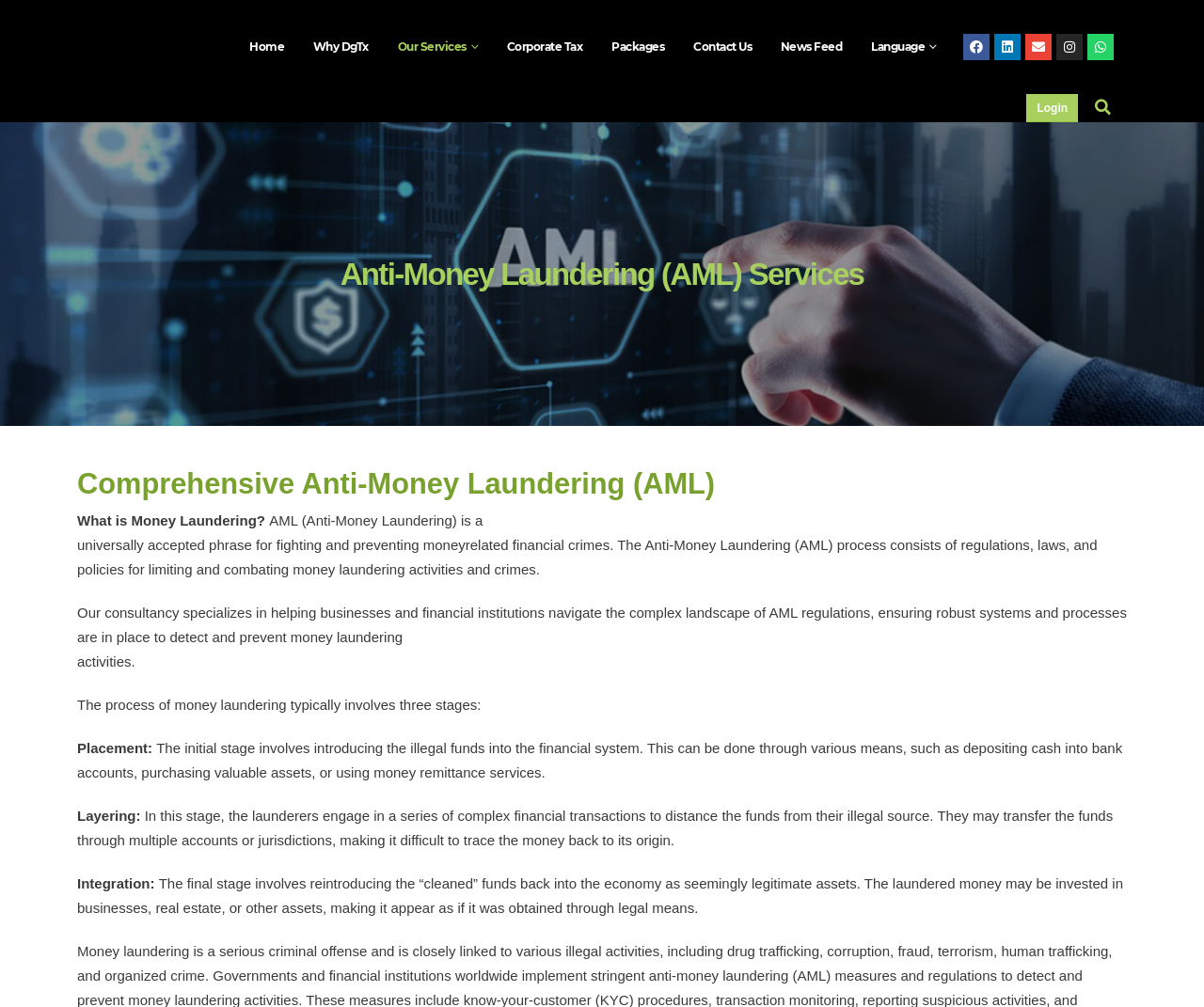Using the description "Language", predict the bounding box of the relevant HTML element.

[0.712, 0.0, 0.789, 0.093]